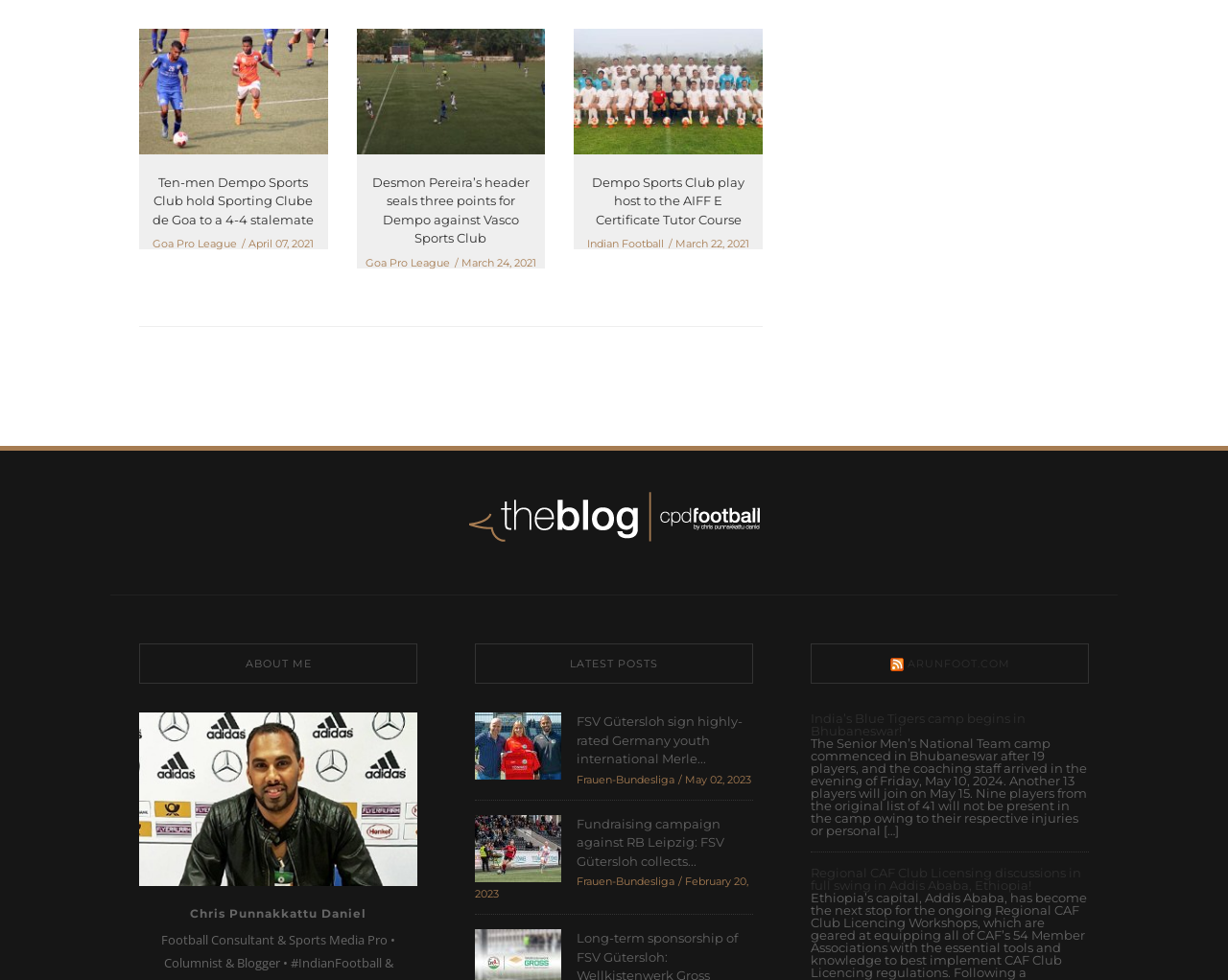Can you find the bounding box coordinates of the area I should click to execute the following instruction: "Click the link '186'"?

None